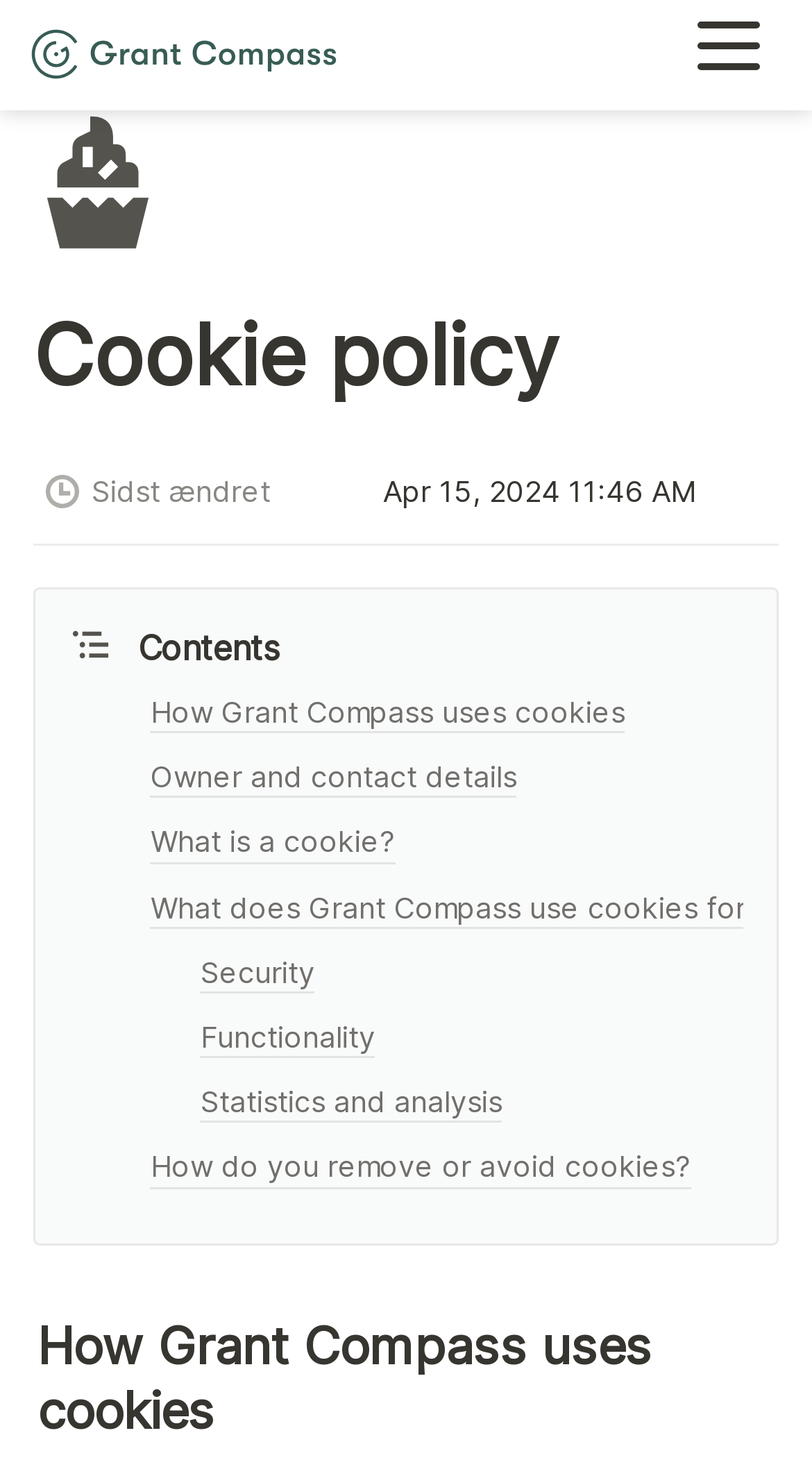How many links are there under 'How Grant Compass uses cookies'?
Craft a detailed and extensive response to the question.

I counted the number of link elements under the 'How Grant Compass uses cookies' section, which are 'How Grant Compass uses cookies', 'Owner and contact details', 'What is a cookie?', 'What does Grant Compass use cookies for?', 'Security', 'Functionality', 'Statistics and analysis', and 'How do you remove or avoid cookies?'.